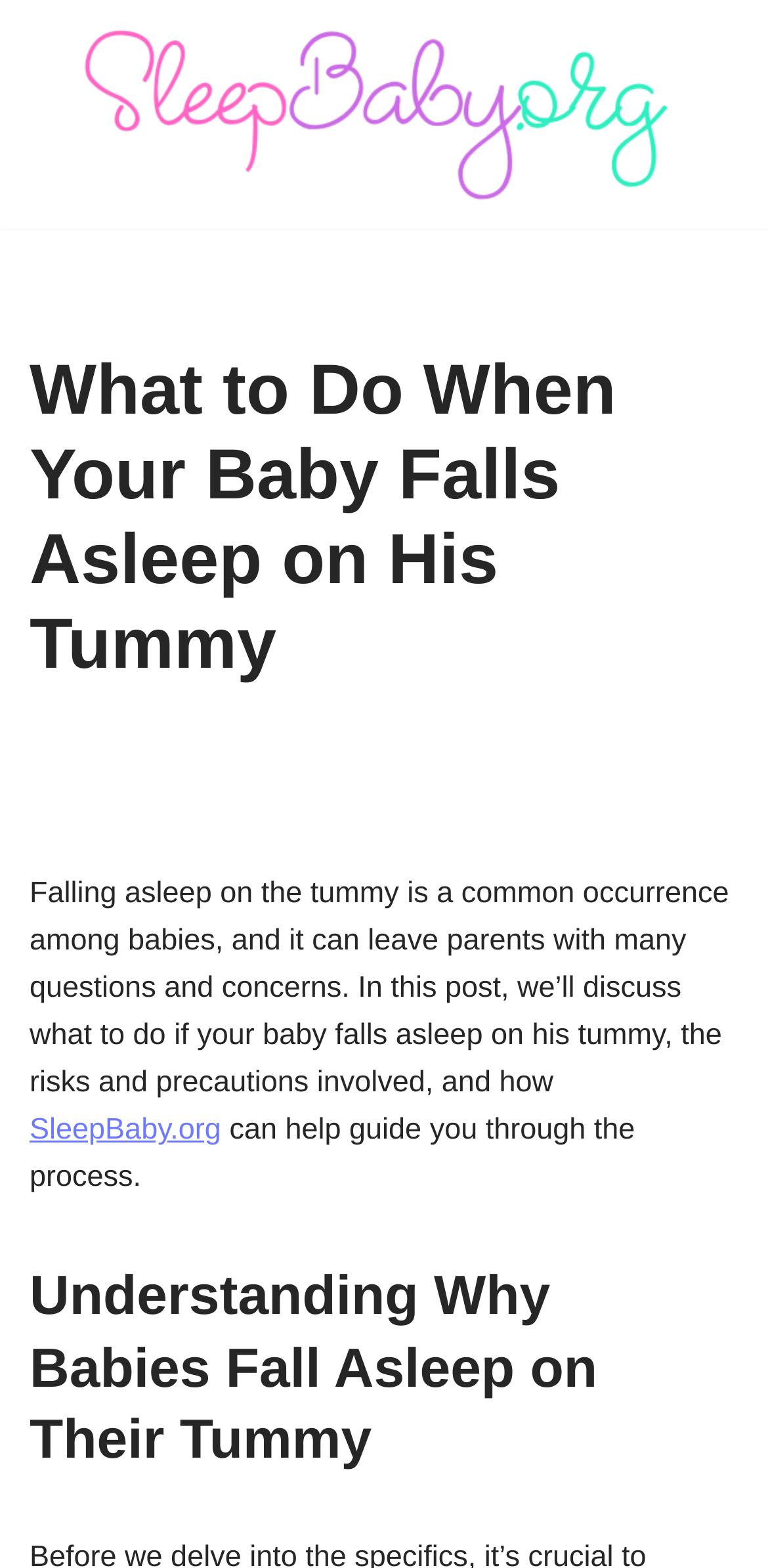Using the description: "SleepBaby.org", determine the UI element's bounding box coordinates. Ensure the coordinates are in the format of four float numbers between 0 and 1, i.e., [left, top, right, bottom].

[0.038, 0.71, 0.288, 0.731]